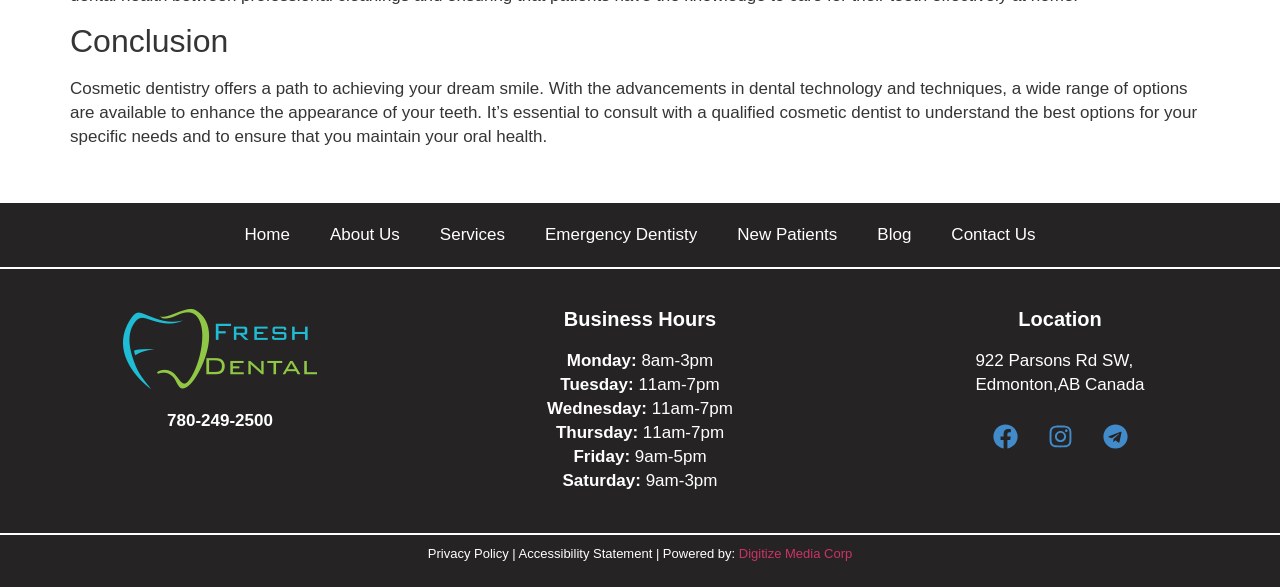How many social media links are there?
Look at the image and respond to the question as thoroughly as possible.

I found the social media links by looking at the link elements located at [0.766, 0.701, 0.805, 0.786], [0.809, 0.701, 0.848, 0.786], and [0.852, 0.701, 0.891, 0.786] which contain the links to Facebook, Instagram, and Telegram respectively.